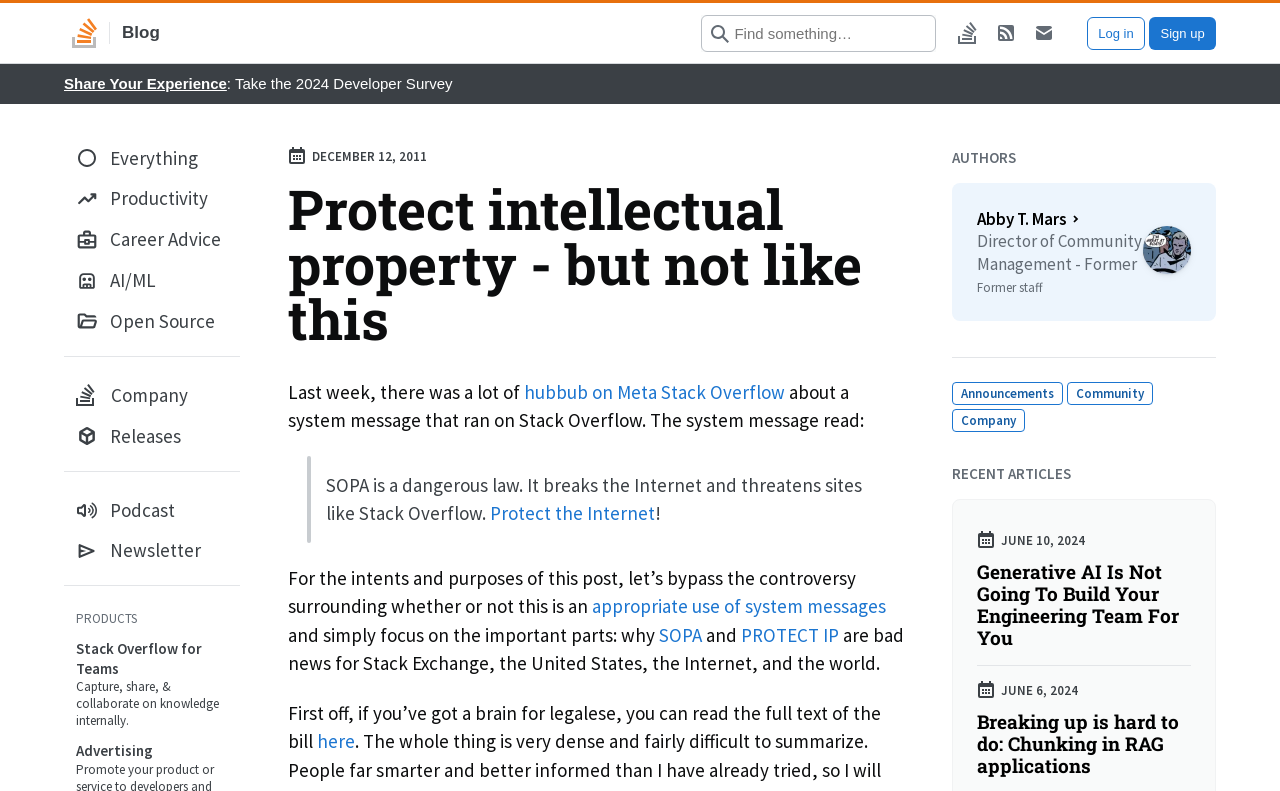Determine the bounding box for the HTML element described here: "appropriate use of system messages". The coordinates should be given as [left, top, right, bottom] with each number being a float between 0 and 1.

[0.462, 0.751, 0.692, 0.782]